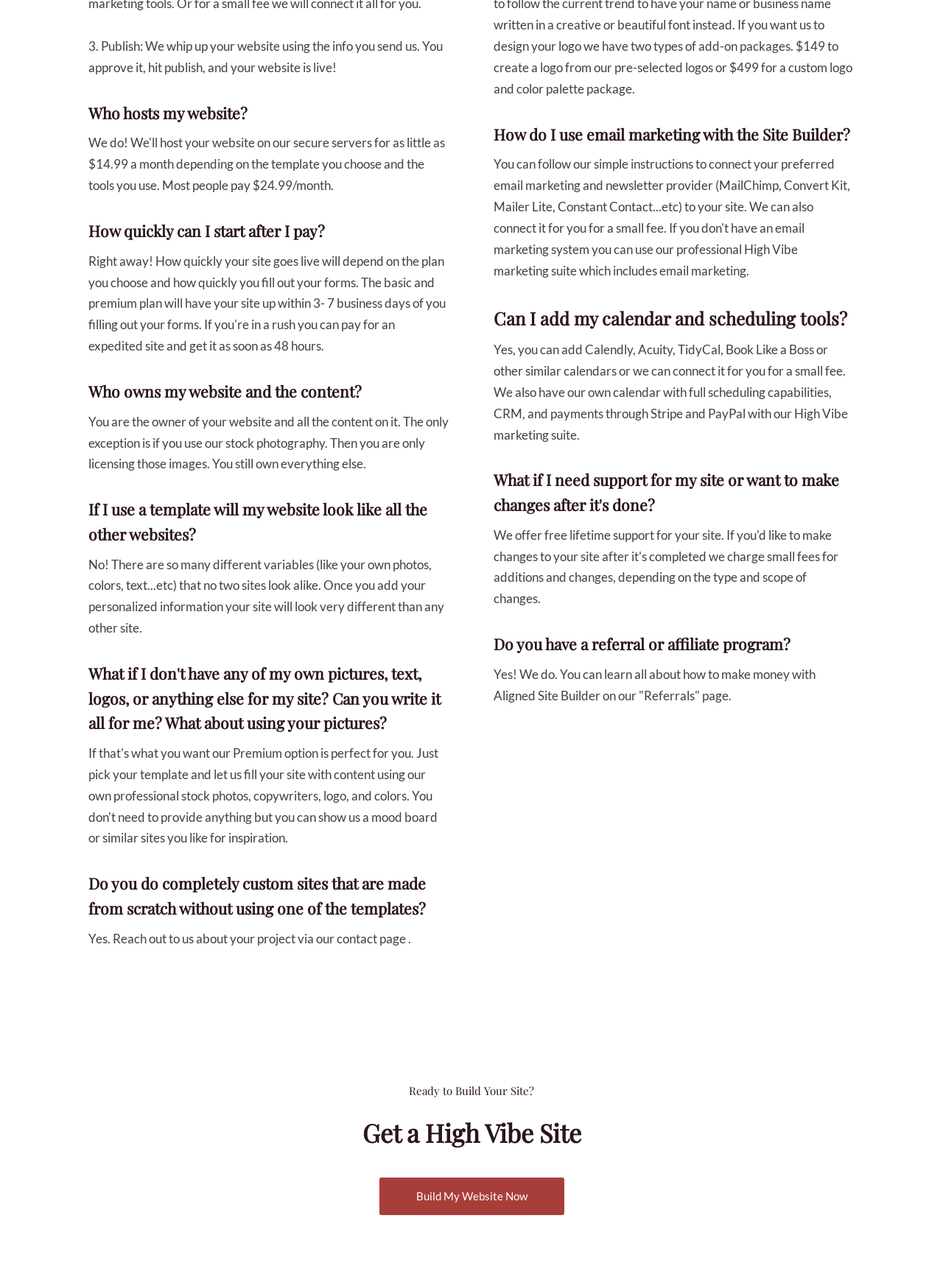Can I add my calendar and scheduling tools?
Based on the screenshot, give a detailed explanation to answer the question.

The webpage states that 'Yes, you can add Calendly, Acuity, TidyCal, Book Like a Boss or other similar calendars or we can connect it for you for a small fee.'